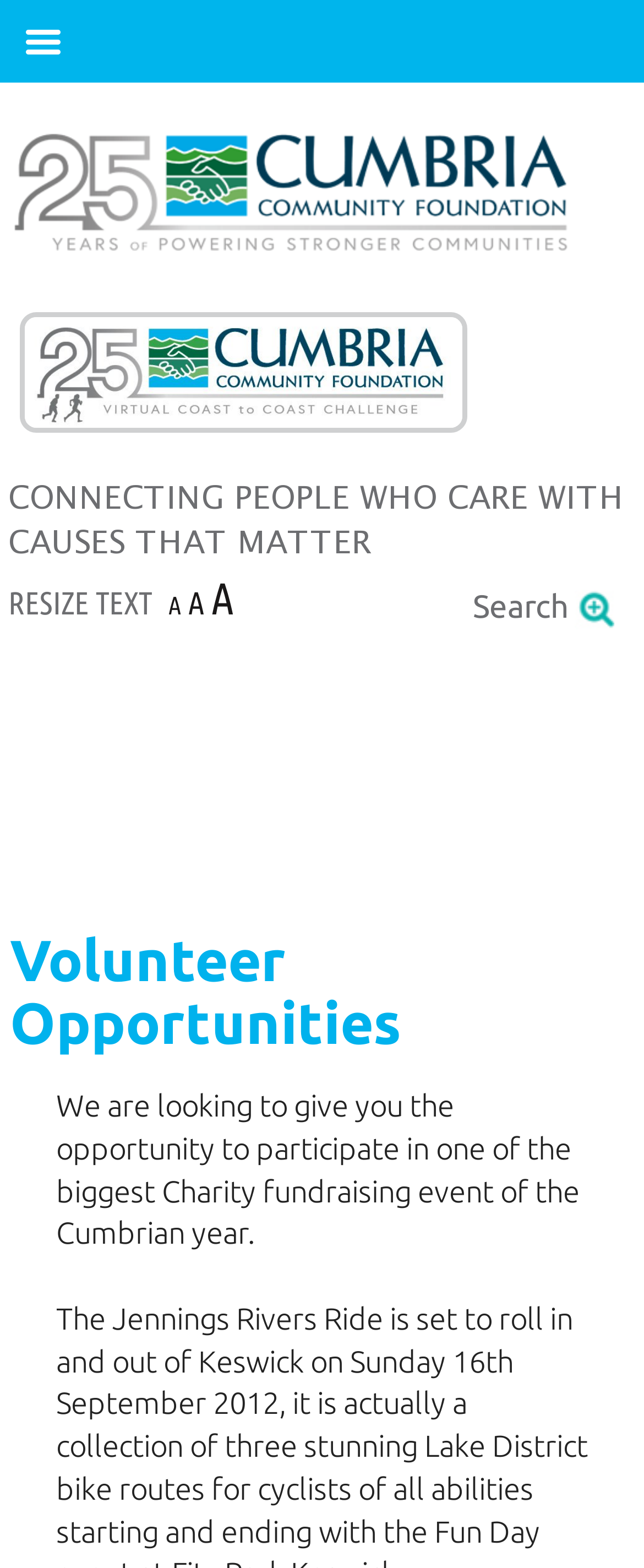Summarize the webpage with a detailed and informative caption.

The webpage is about the Cumbria Community Foundation, an organization that connects people who care with causes that matter. At the top left of the page, there is a link to the foundation's homepage, accompanied by an image of the foundation's logo. Next to it, on the top right, is a link to "Checkout" with a corresponding image.

Below the top navigation, there is a large heading that reads "CONNECTING PEOPLE WHO CARE WITH CAUSES THAT MATTER". Underneath this heading, there are three smaller text elements: "RESIZE TEXT" on the left, "Search" on the right, and a search icon image next to the "Search" text.

Further down the page, there is a heading that says "Volunteer Opportunities". Below this heading, there is a paragraph of text that describes an opportunity to participate in a charity fundraising event, specifically the Jennings Rivers Ride, which is one of the biggest charity events in Cumbria.